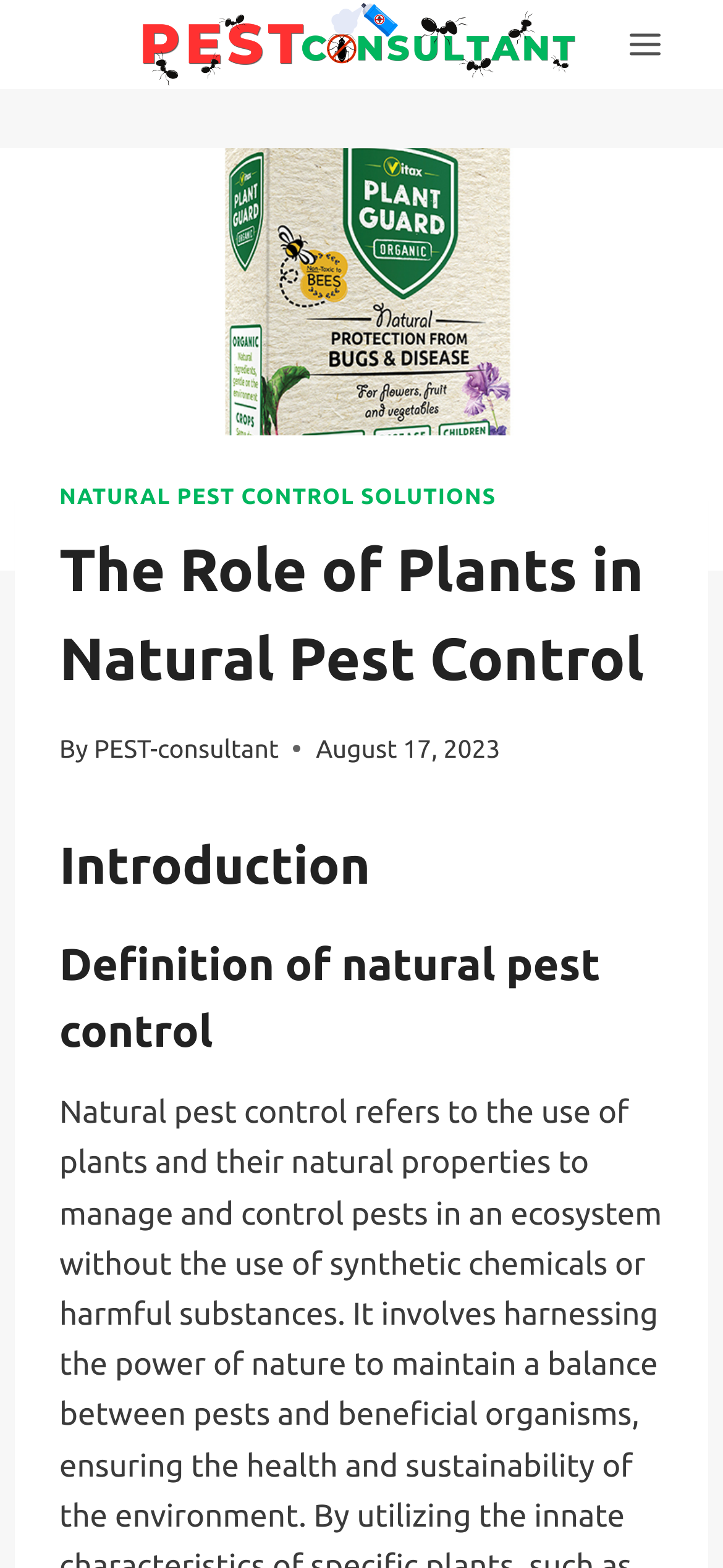What is the date of the article?
Analyze the image and provide a thorough answer to the question.

The date of the article is located below the author's name, and it is displayed in the format 'Month Day, Year'.